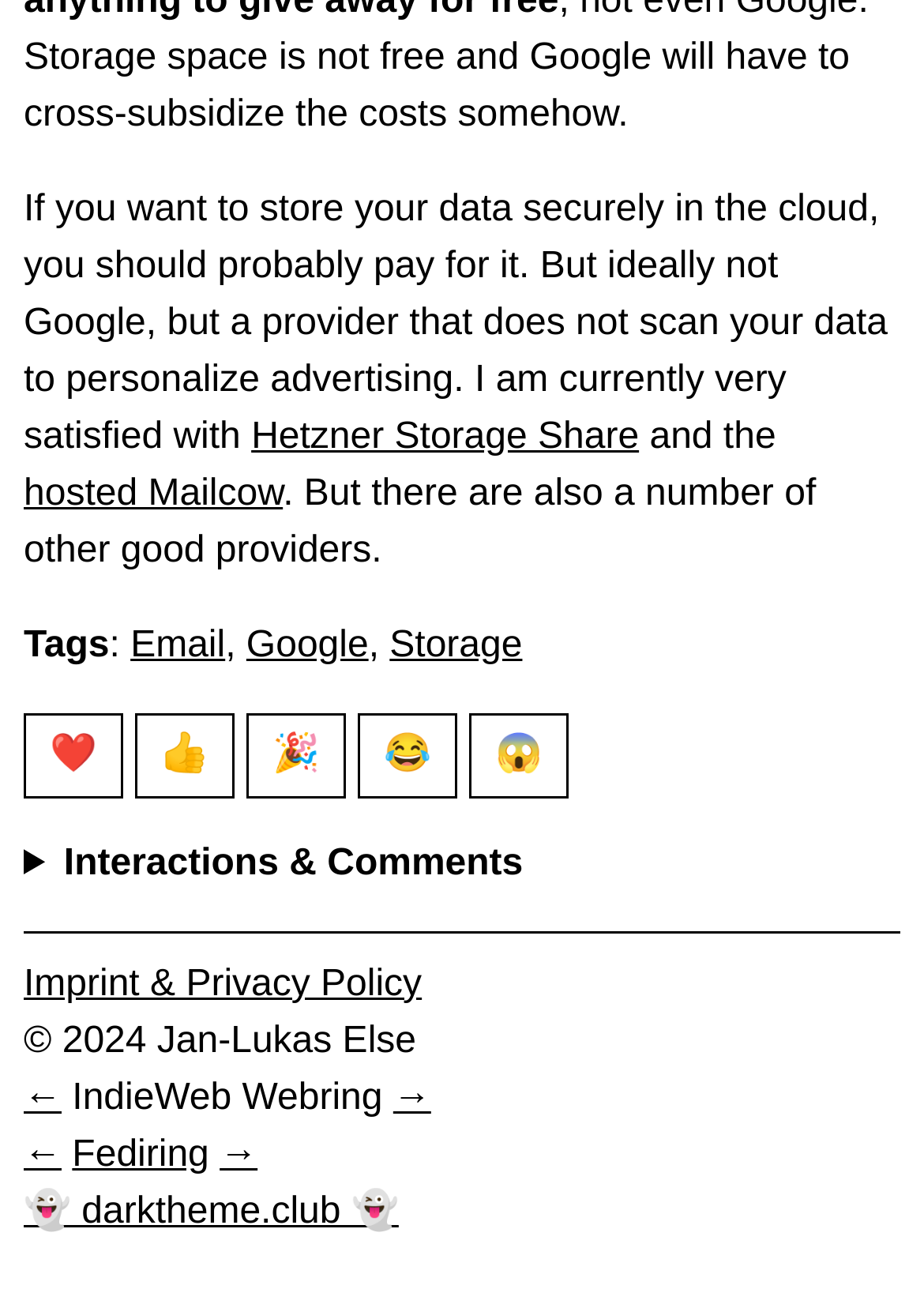Use a single word or phrase to answer the following:
How many links are available in the tags section?

3